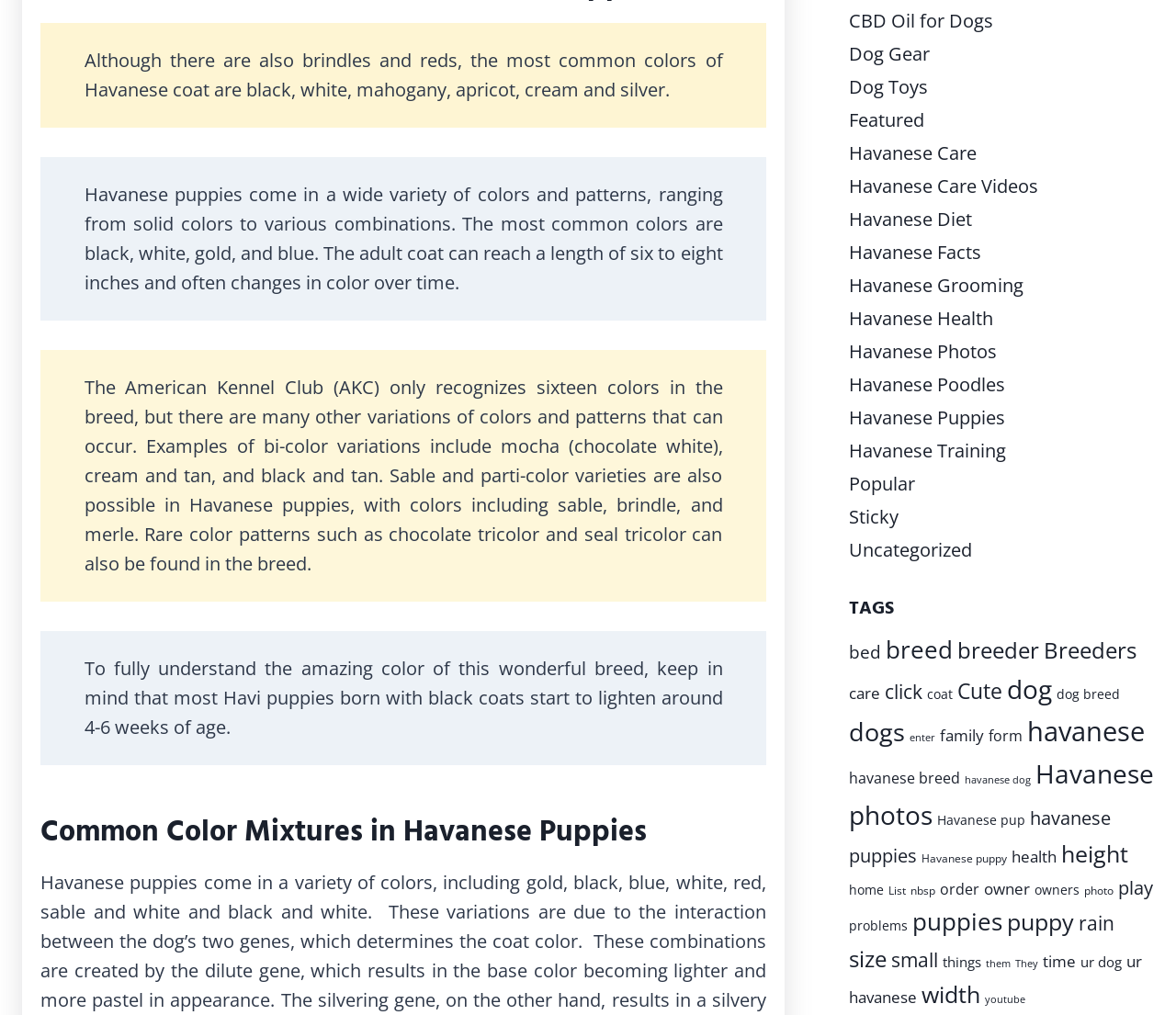Bounding box coordinates are specified in the format (top-left x, top-left y, bottom-right x, bottom-right y). All values are floating point numbers bounded between 0 and 1. Please provide the bounding box coordinate of the region this sentence describes: size

[0.722, 0.93, 0.754, 0.959]